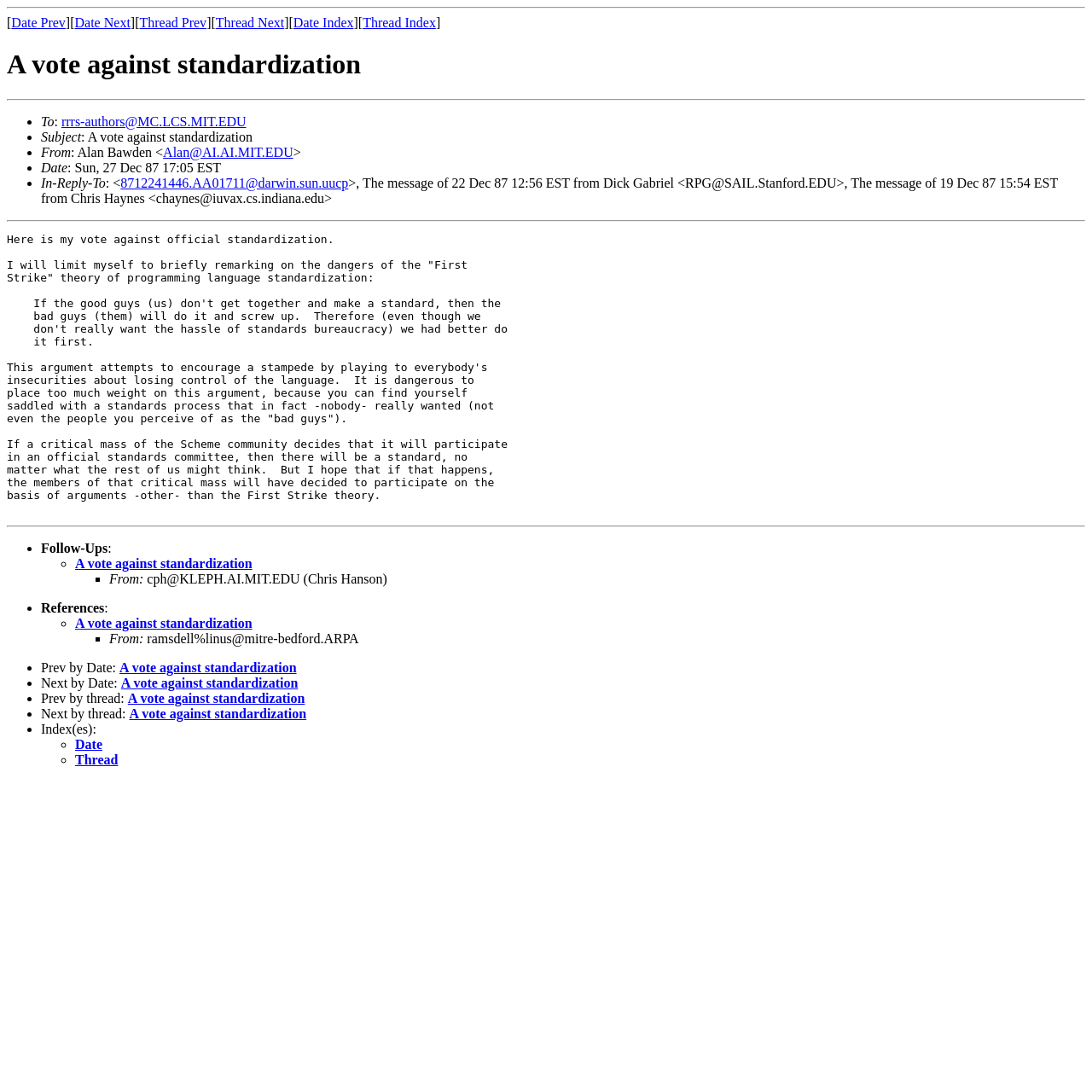Provide a one-word or short-phrase answer to the question:
What is the author of the message?

Alan Bawden